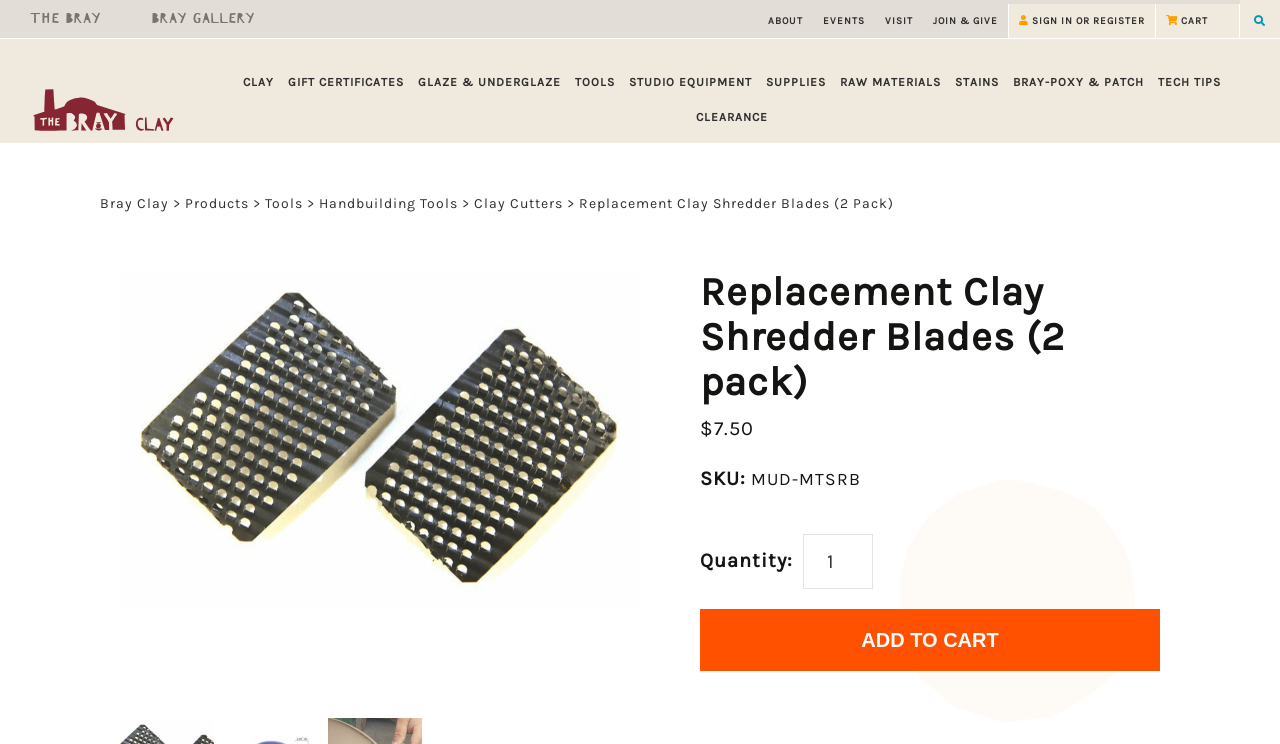Please provide the bounding box coordinates for the UI element as described: "Sign in or Register". The coordinates must be four floats between 0 and 1, represented as [left, top, right, bottom].

[0.788, 0.005, 0.902, 0.048]